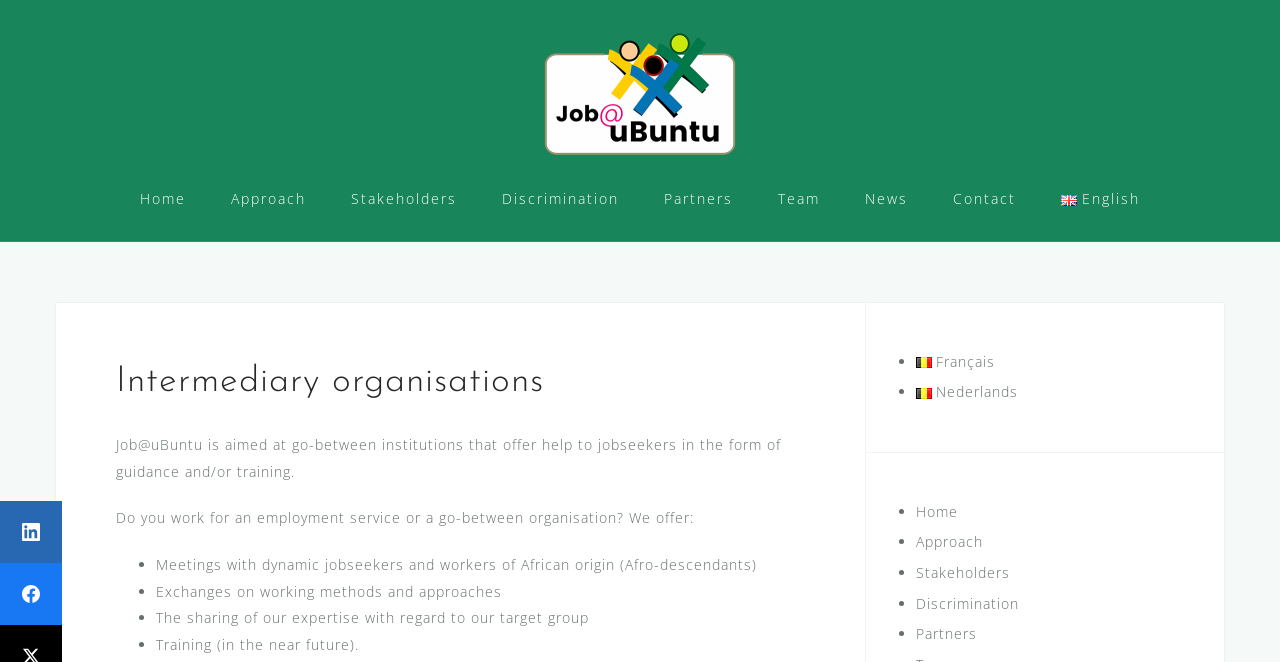How many languages are available on the webpage?
Answer the question with a detailed and thorough explanation.

The webpage provides links to switch between languages, including English, Français, and Nederlands, which are indicated by the link elements with IDs 236, 245, and 247, respectively.